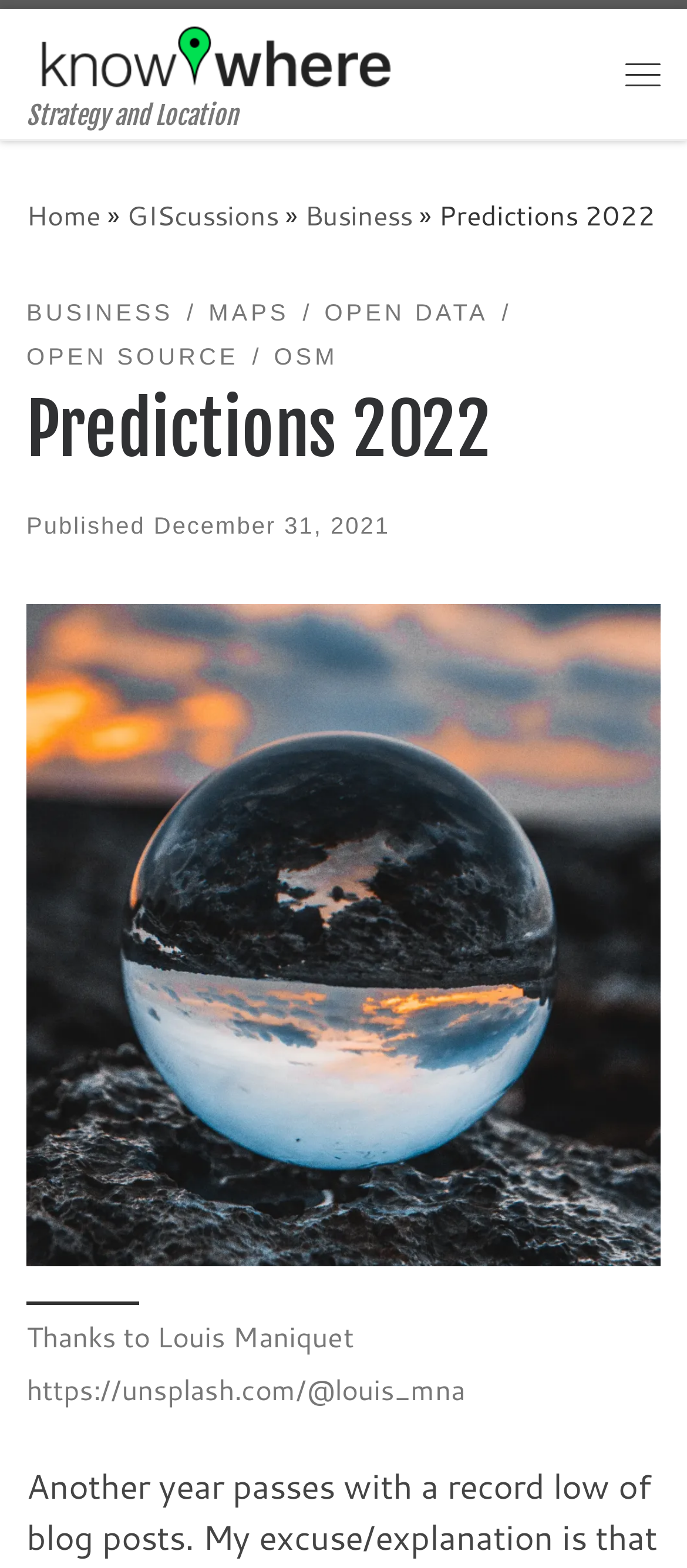Respond with a single word or phrase:
What is the name of the website?

KnowWhere